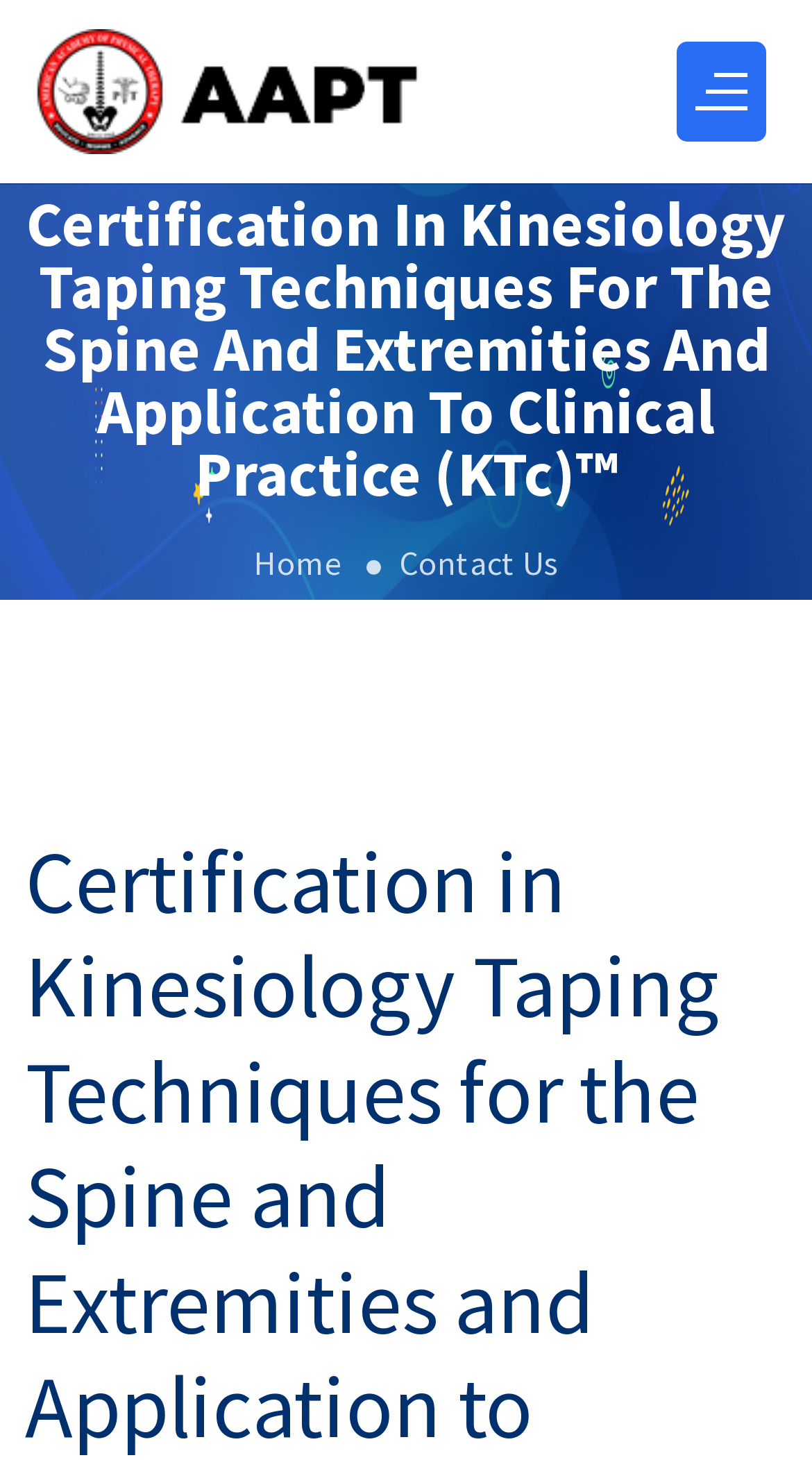What is the main topic of the webpage?
Your answer should be a single word or phrase derived from the screenshot.

Kinesiology Taping Techniques